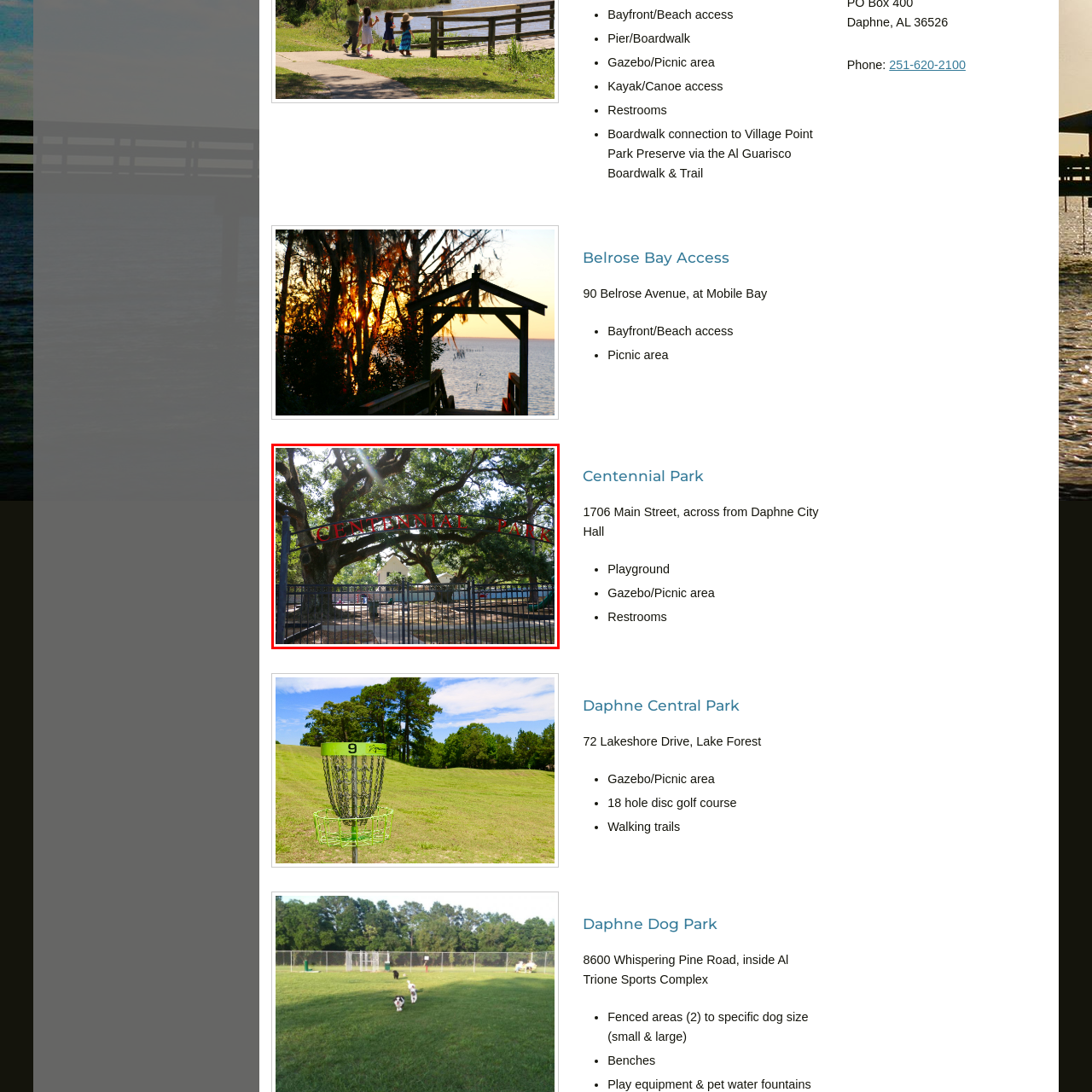What is the address of Centennial Park?  
Look closely at the image marked by the red border and give a detailed response rooted in the visual details found within the image.

According to the caption, Centennial Park is situated at 1706 Main Street, which is directly across from Daphne City Hall, making it easily accessible to the community.